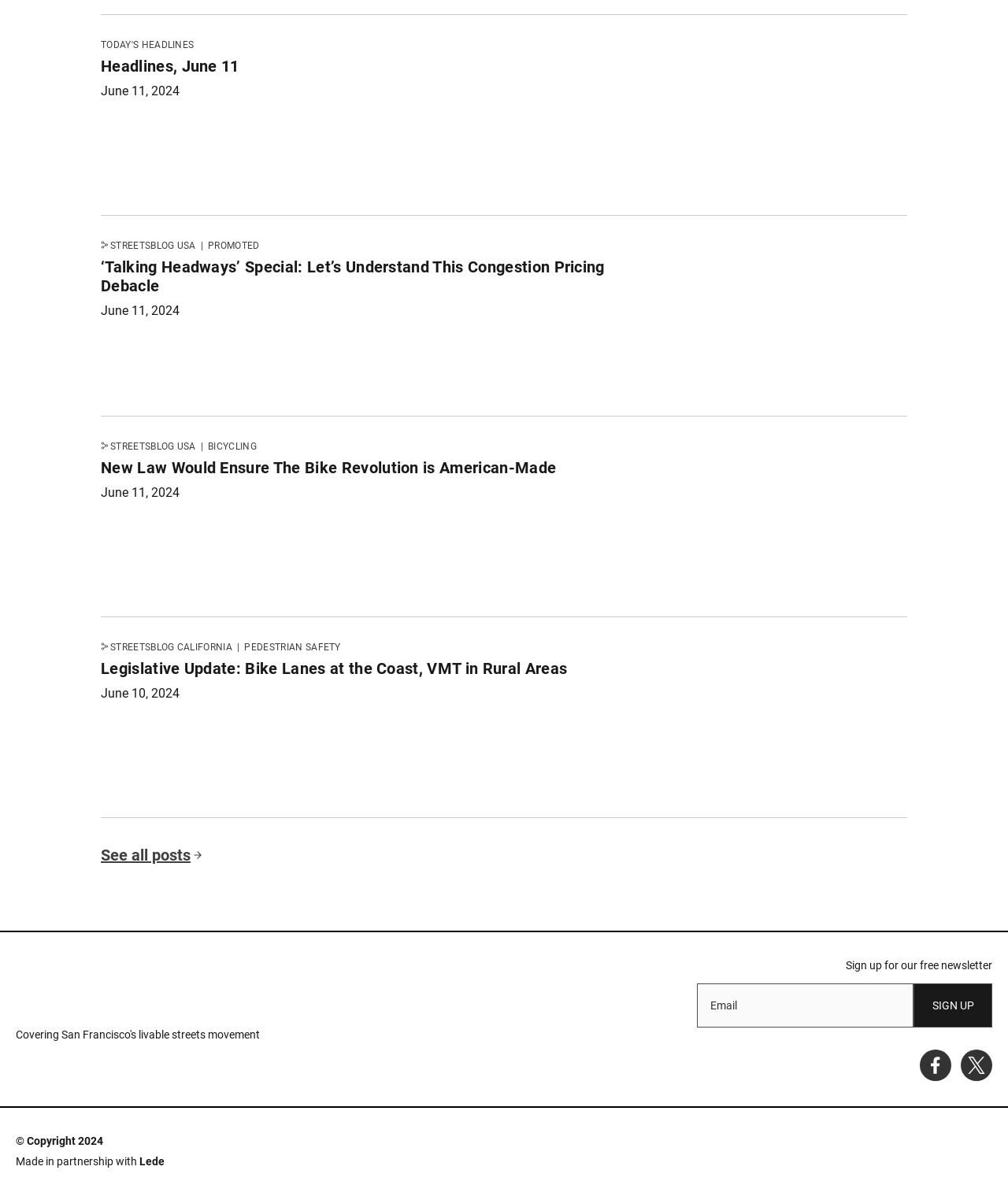Kindly provide the bounding box coordinates of the section you need to click on to fulfill the given instruction: "Follow Streetsblog San Francisco on Facebook".

[0.912, 0.878, 0.944, 0.904]